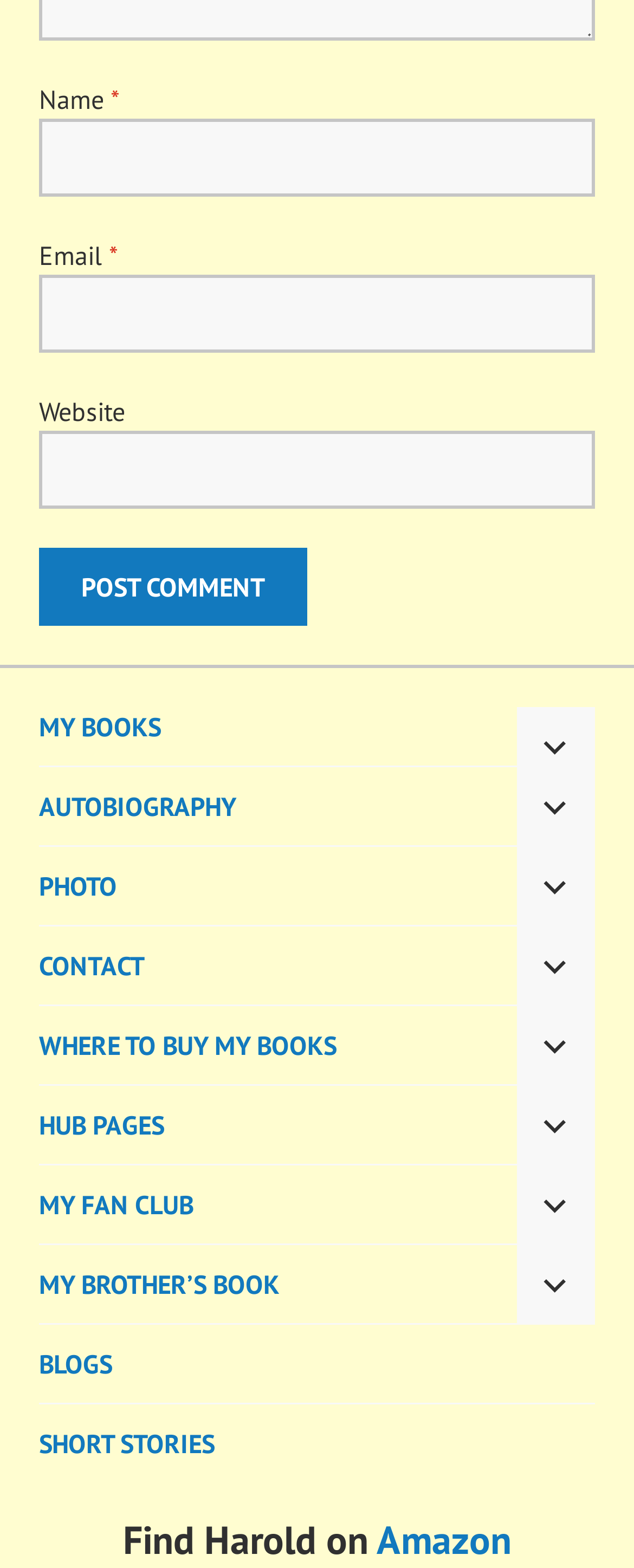Kindly determine the bounding box coordinates for the clickable area to achieve the given instruction: "Enter your name".

[0.062, 0.075, 0.938, 0.125]